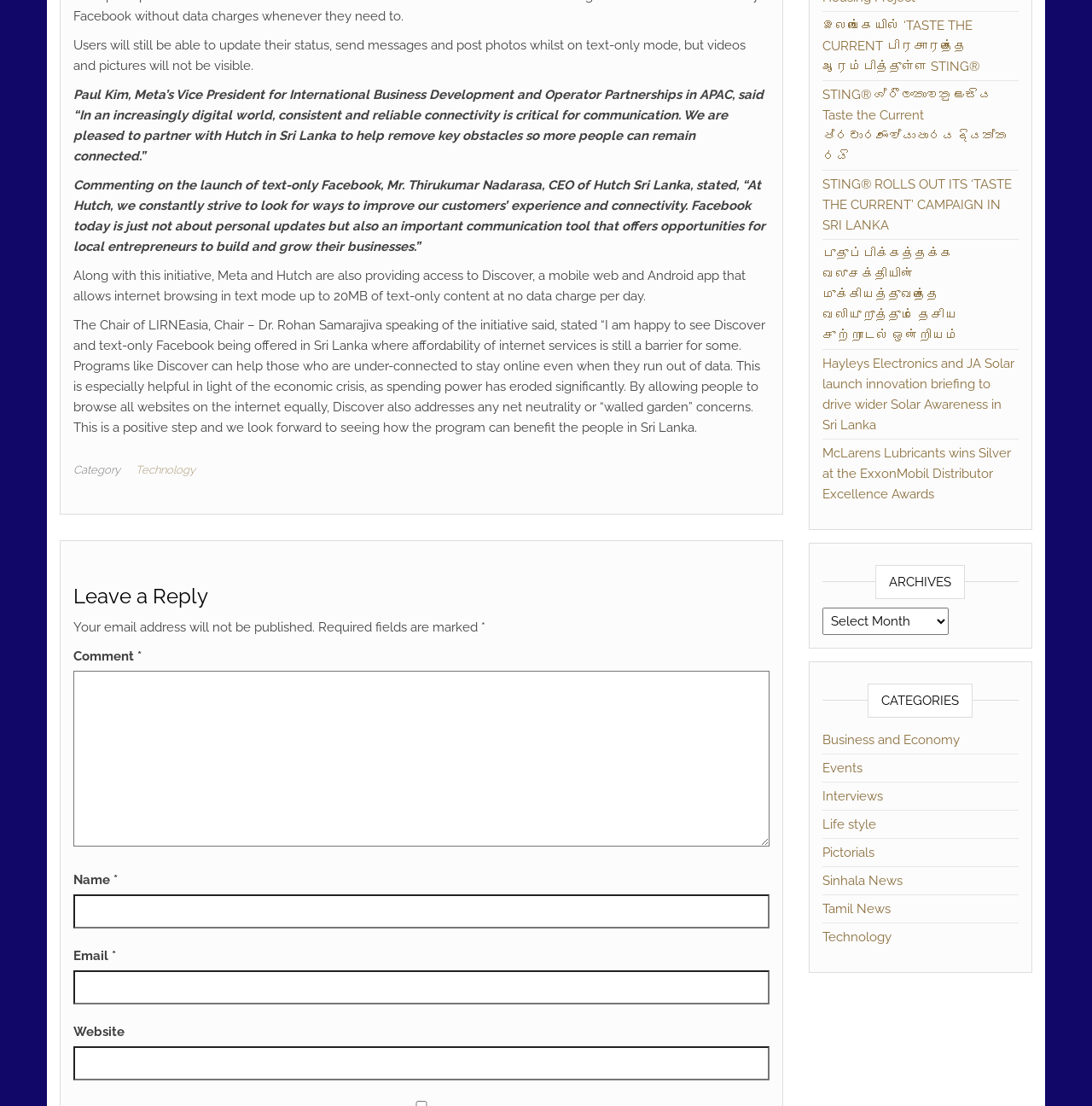Who is the CEO of Hutch Sri Lanka?
Please provide an in-depth and detailed response to the question.

The webpage mentions that Mr. Thirukumar Nadarasa, CEO of Hutch Sri Lanka, commented on the launch of text-only Facebook, stating that it will improve customers' experience and connectivity.